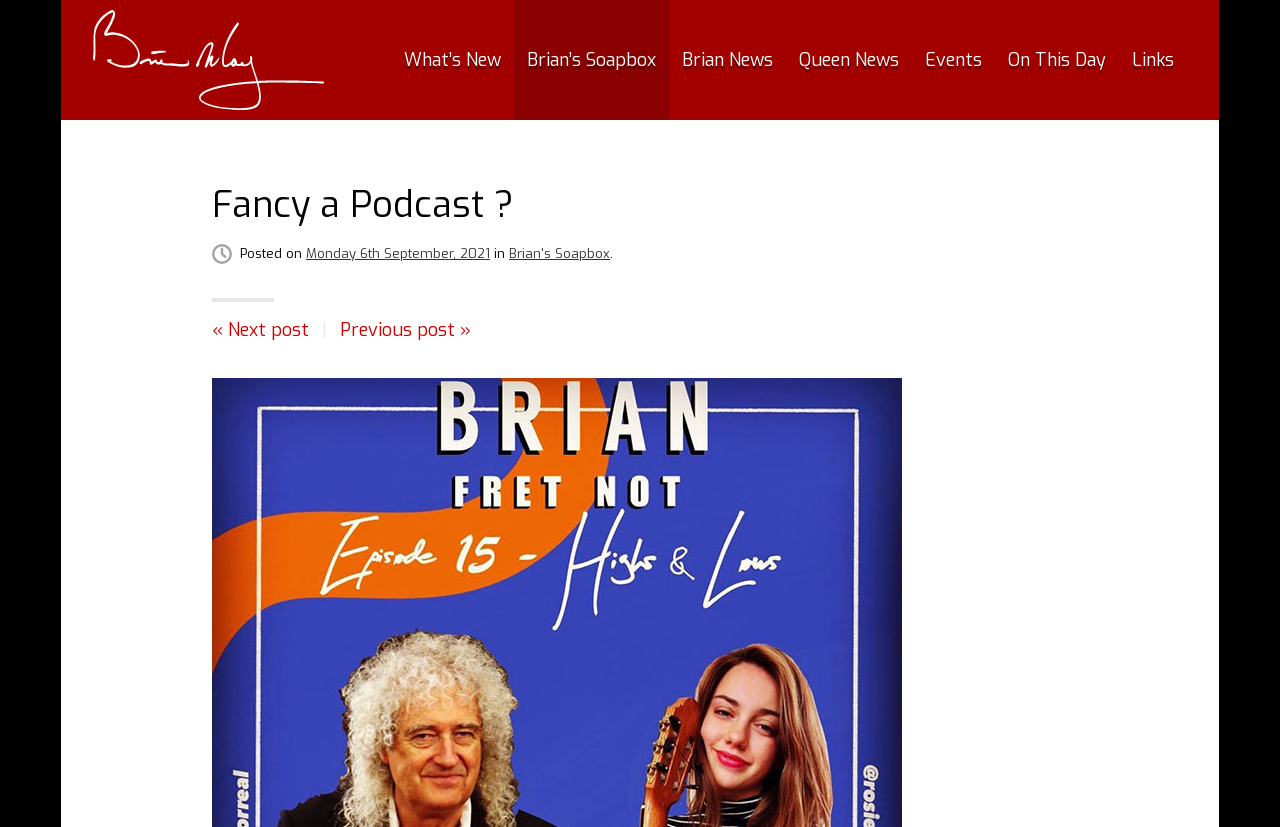Refer to the image and answer the question with as much detail as possible: What is the date of the latest post?

I found the date of the latest post by looking at the link element with the text 'Monday 6th September, 2021' below the heading 'Fancy a Podcast?'. This date is likely associated with the latest post on the website.